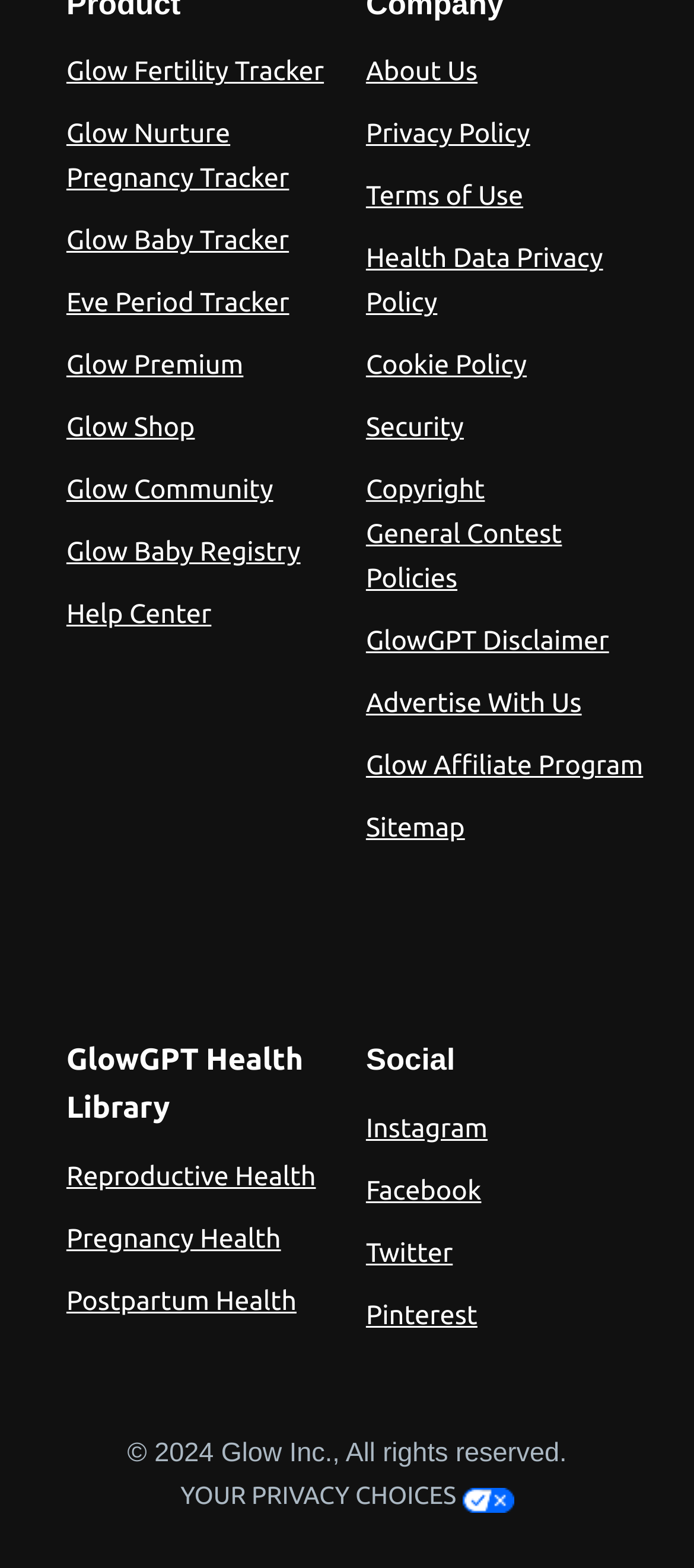Can you specify the bounding box coordinates for the region that should be clicked to fulfill this instruction: "Learn about Reproductive Health".

[0.096, 0.74, 0.455, 0.759]